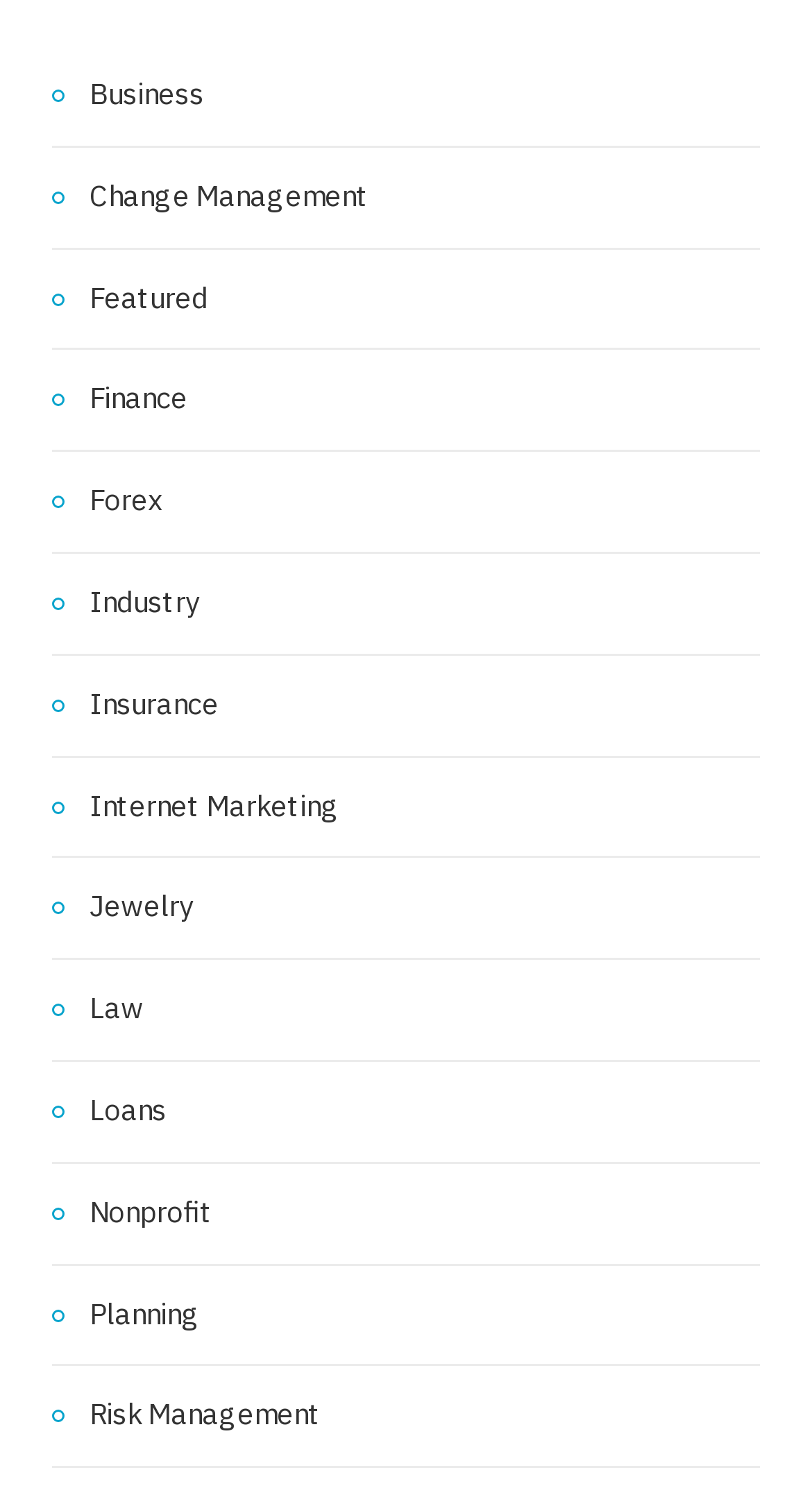Please determine the bounding box coordinates for the UI element described as: "Risk Management".

[0.064, 0.931, 0.395, 0.964]